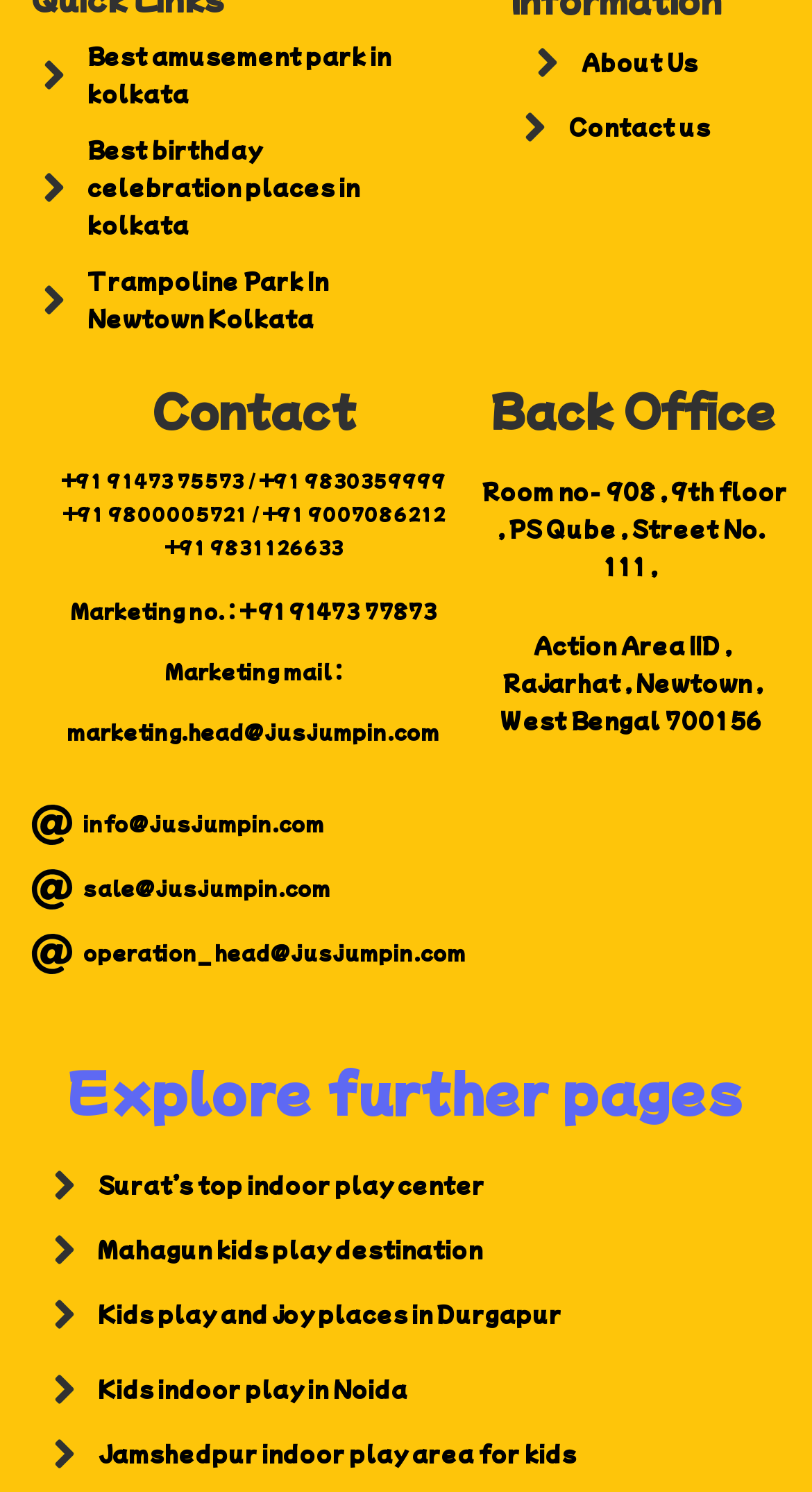Using the information in the image, give a comprehensive answer to the question: 
What is the address of the Back Office of Jus Jumpin?

I found the answer by looking at the heading 'Back Office' which is followed by the address of the Back Office.